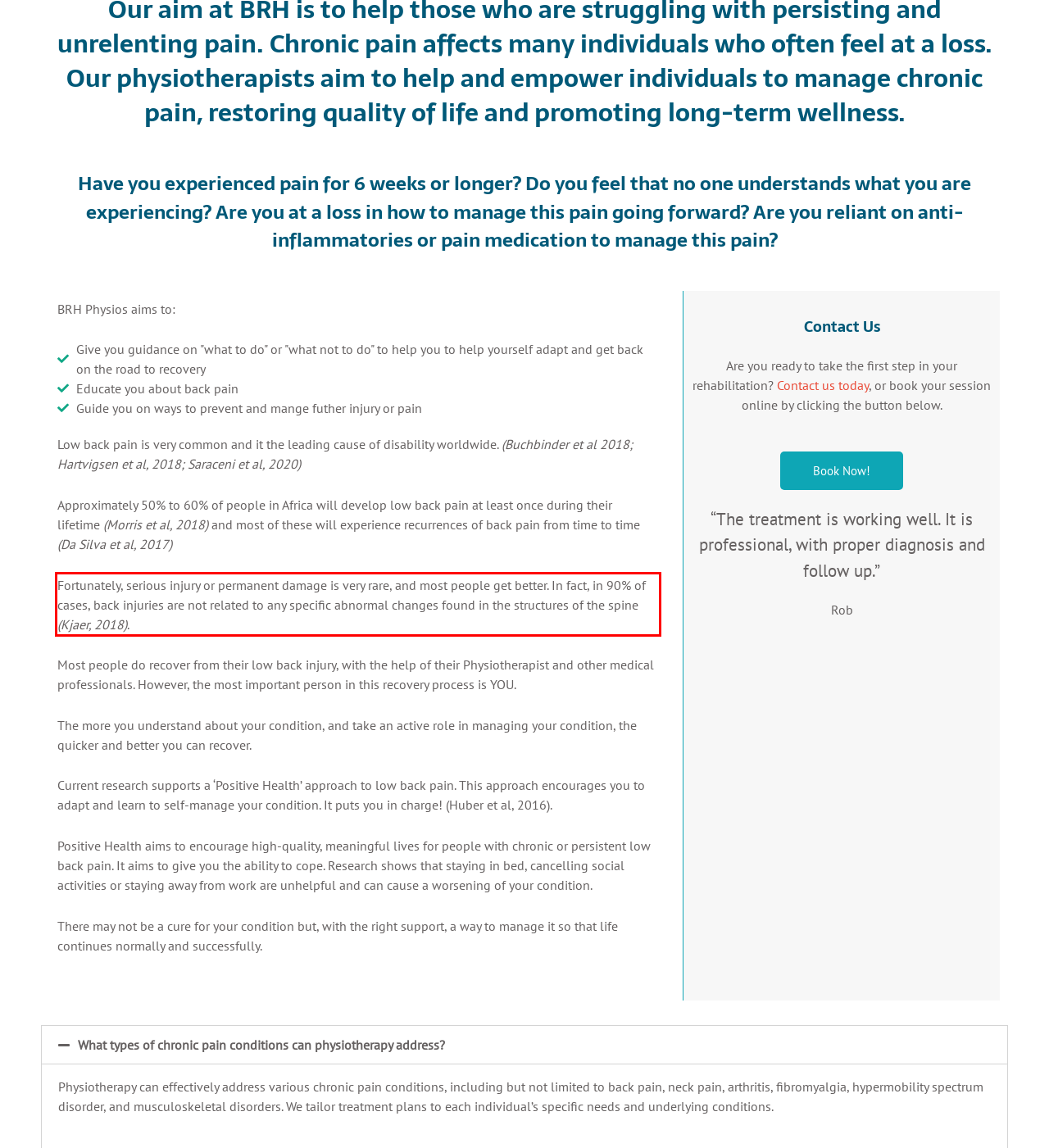There is a UI element on the webpage screenshot marked by a red bounding box. Extract and generate the text content from within this red box.

Fortunately, serious injury or permanent damage is very rare, and most people get better. In fact, in 90% of cases, back injuries are not related to any specific abnormal changes found in the structures of the spine (Kjaer, 2018).